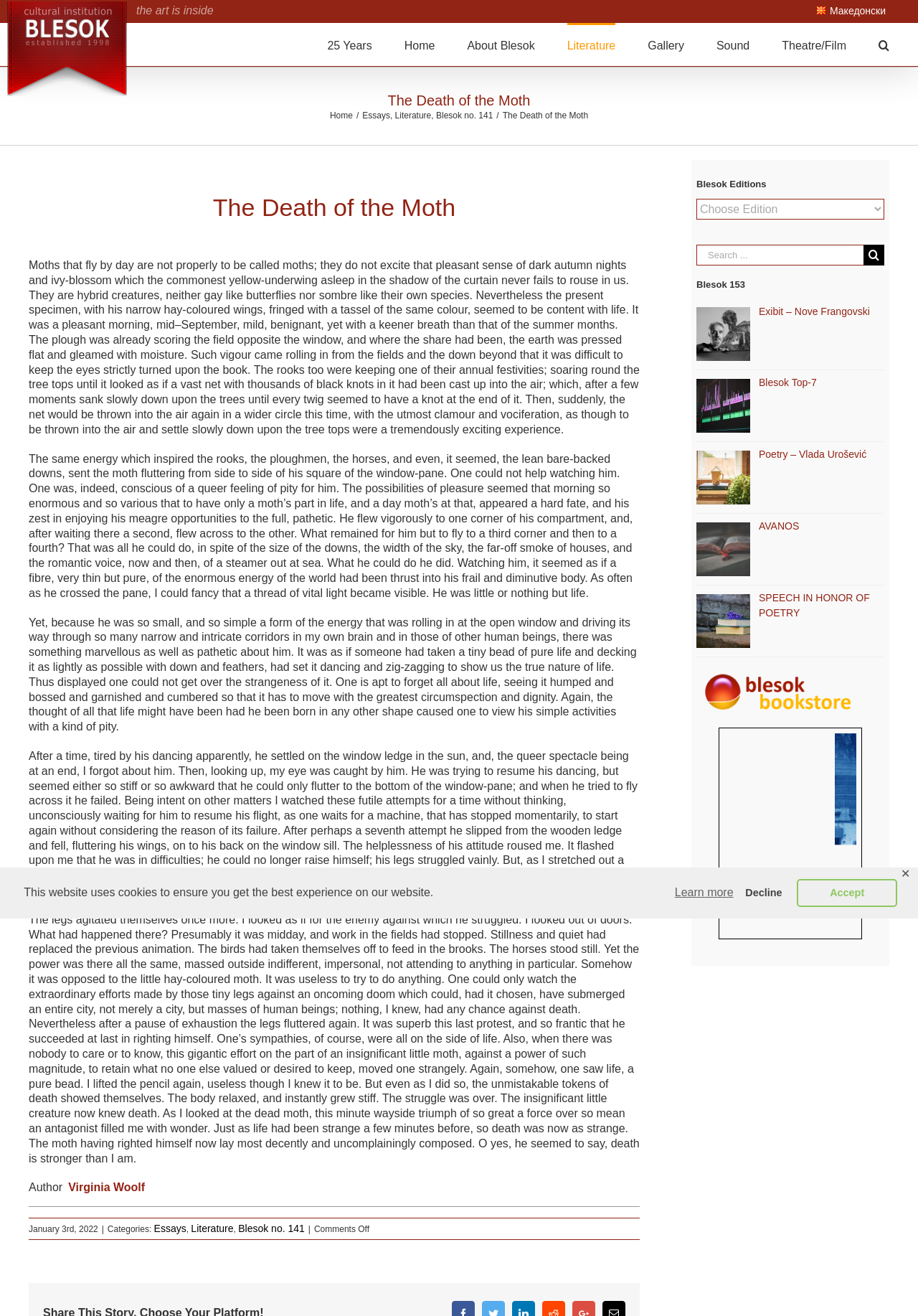Please provide a one-word or short phrase answer to the question:
What is the title of the current article?

The Death of the Moth